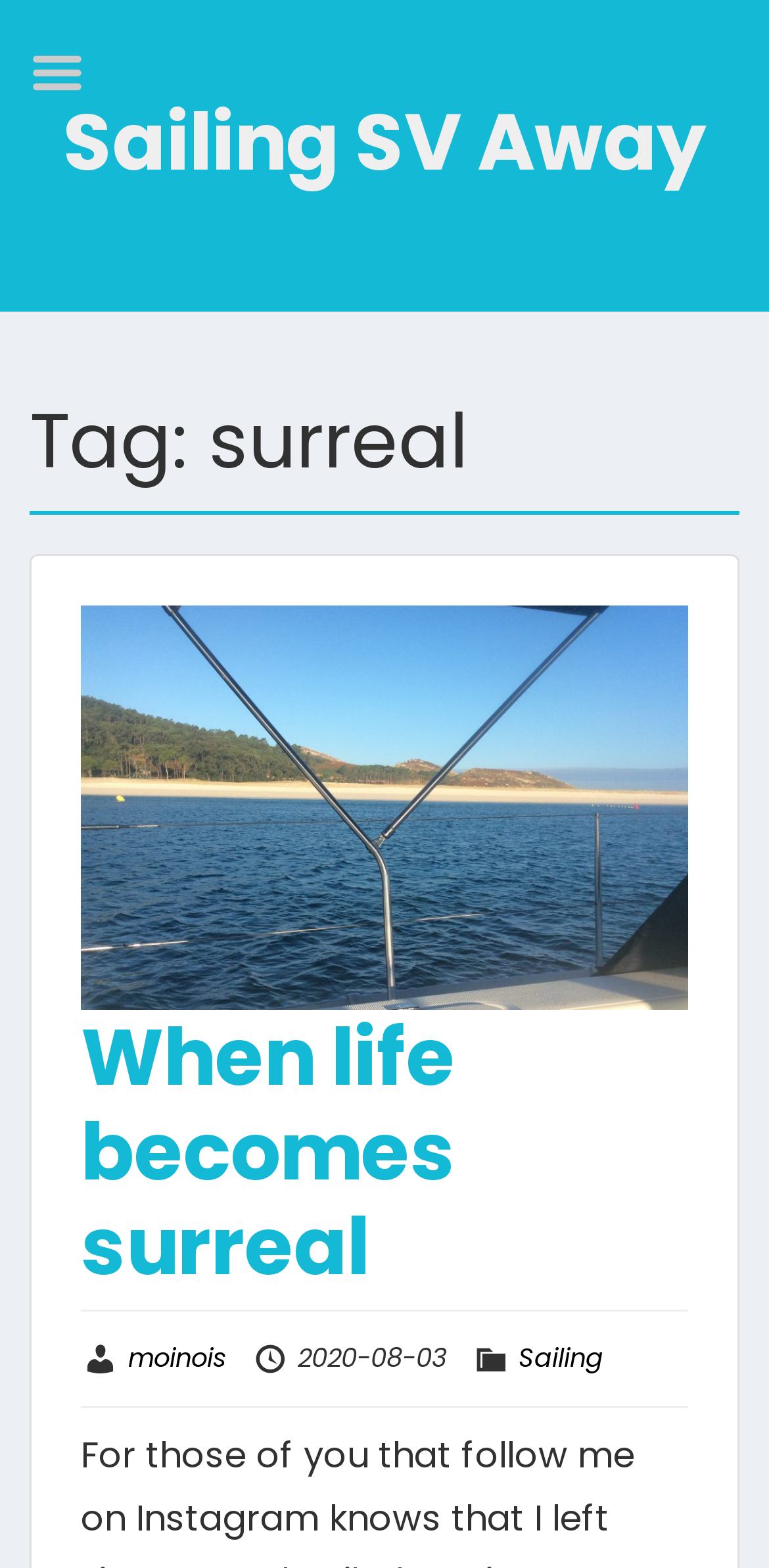Write an elaborate caption that captures the essence of the webpage.

The webpage is about "Sailing SV Away" with a surreal theme. At the top left corner, there is a "Menu" button. Next to it, there is a large heading "Sailing SV Away" that spans almost the entire width of the page. Below the heading, there is a smaller heading "Tag: surreal" on the left side.

On the right side of the page, there are three navigation links: "HOME", "ABOUT", and "CONTACT", arranged vertically from top to bottom.

Below the navigation links, there is a large figure or image that takes up most of the page's width. Above the image, there is a heading "When life becomes surreal" with a link to the same title. The link is positioned on the left side of the image.

At the bottom of the page, there is a section with three links: "moinois", "Sailing", and a date "2020-08-03" in a time element. These links and the date are arranged horizontally from left to right.